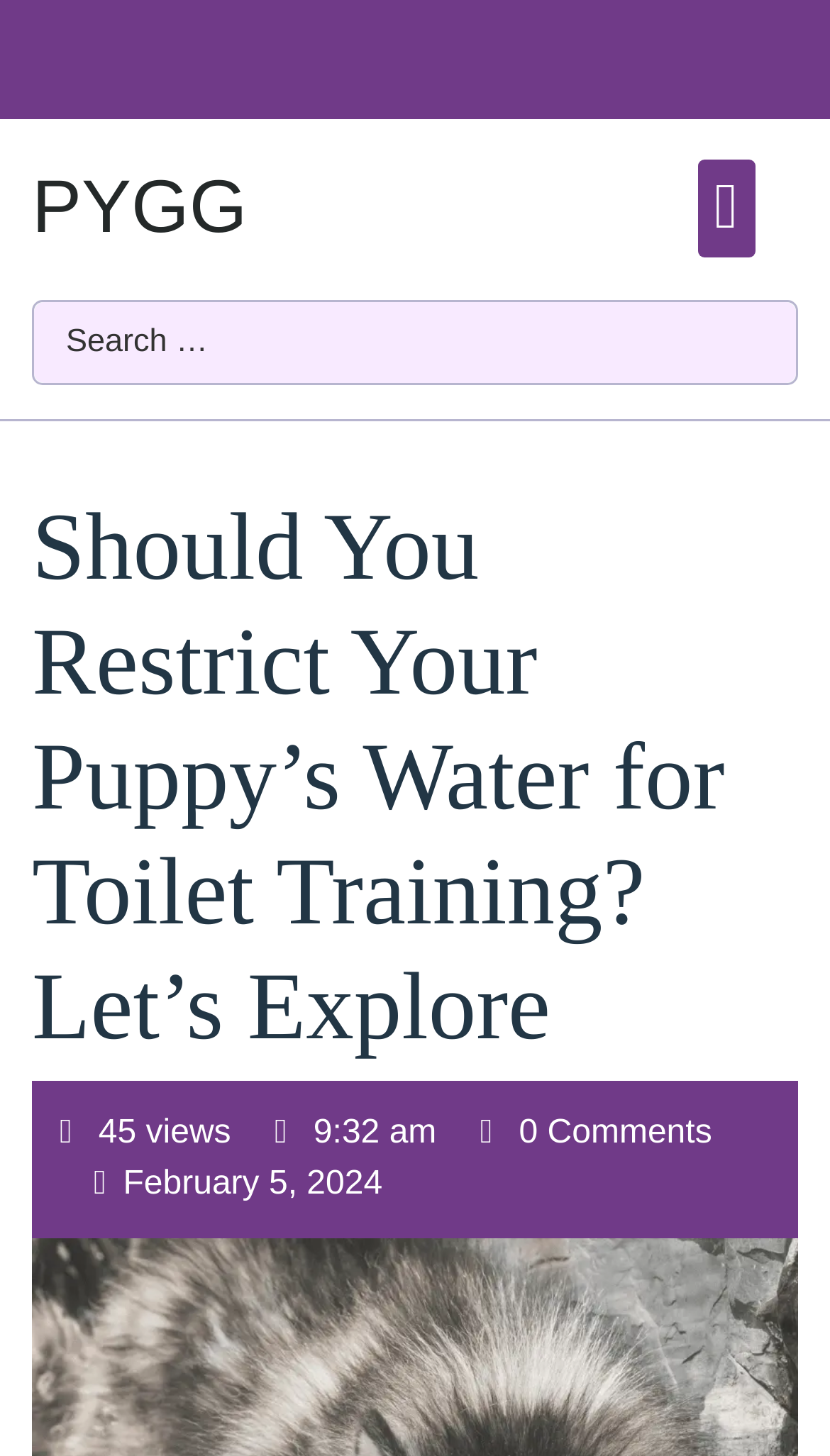Is there a search function on the page?
Please provide a comprehensive and detailed answer to the question.

The presence of a searchbox element and a button with the text 'Search' suggests that the page has a search function that allows users to search for content.